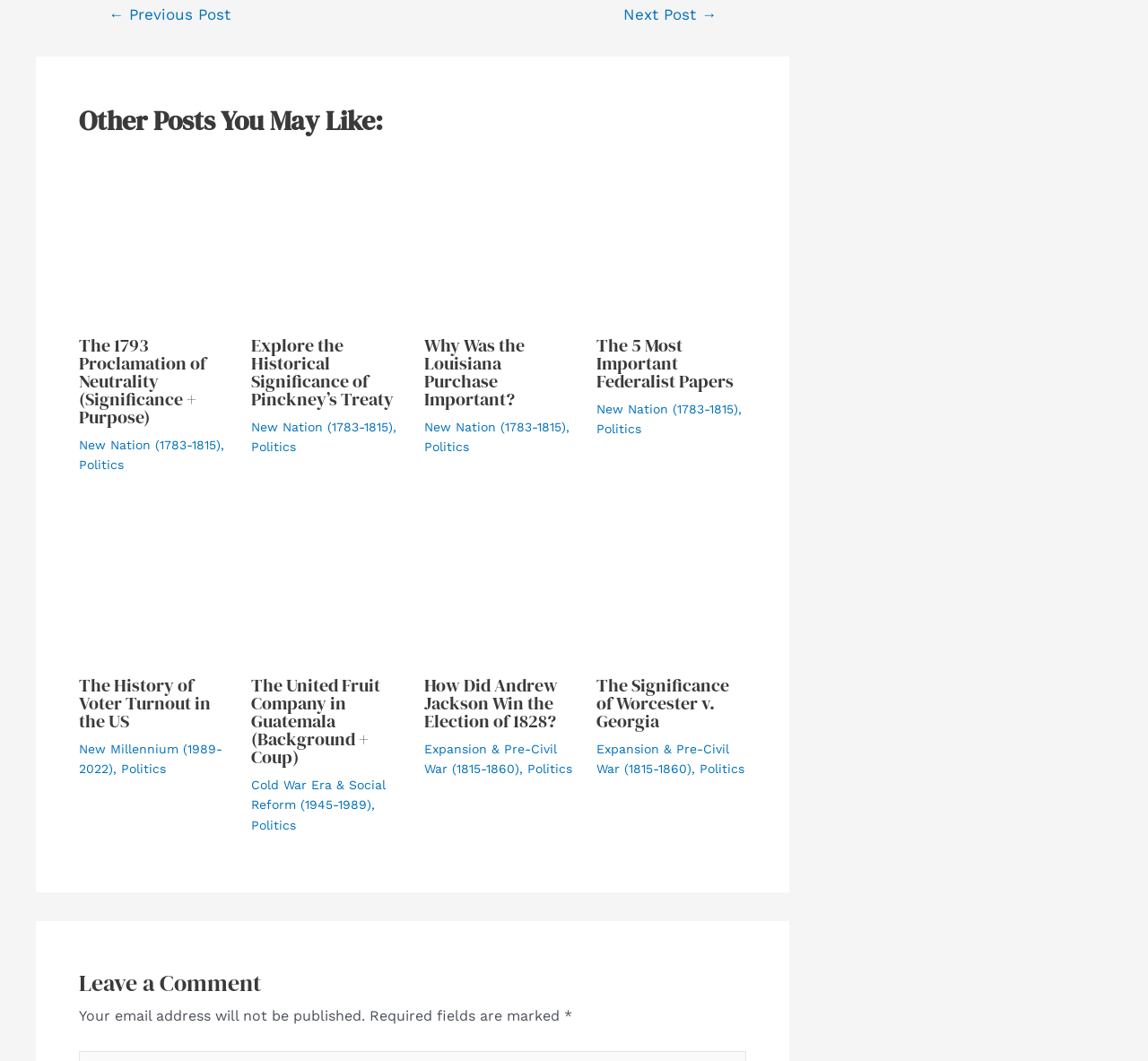Please identify the bounding box coordinates of the element on the webpage that should be clicked to follow this instruction: "Tweet on Twitter". The bounding box coordinates should be given as four float numbers between 0 and 1, formatted as [left, top, right, bottom].

[0.17, 0.167, 0.205, 0.205]